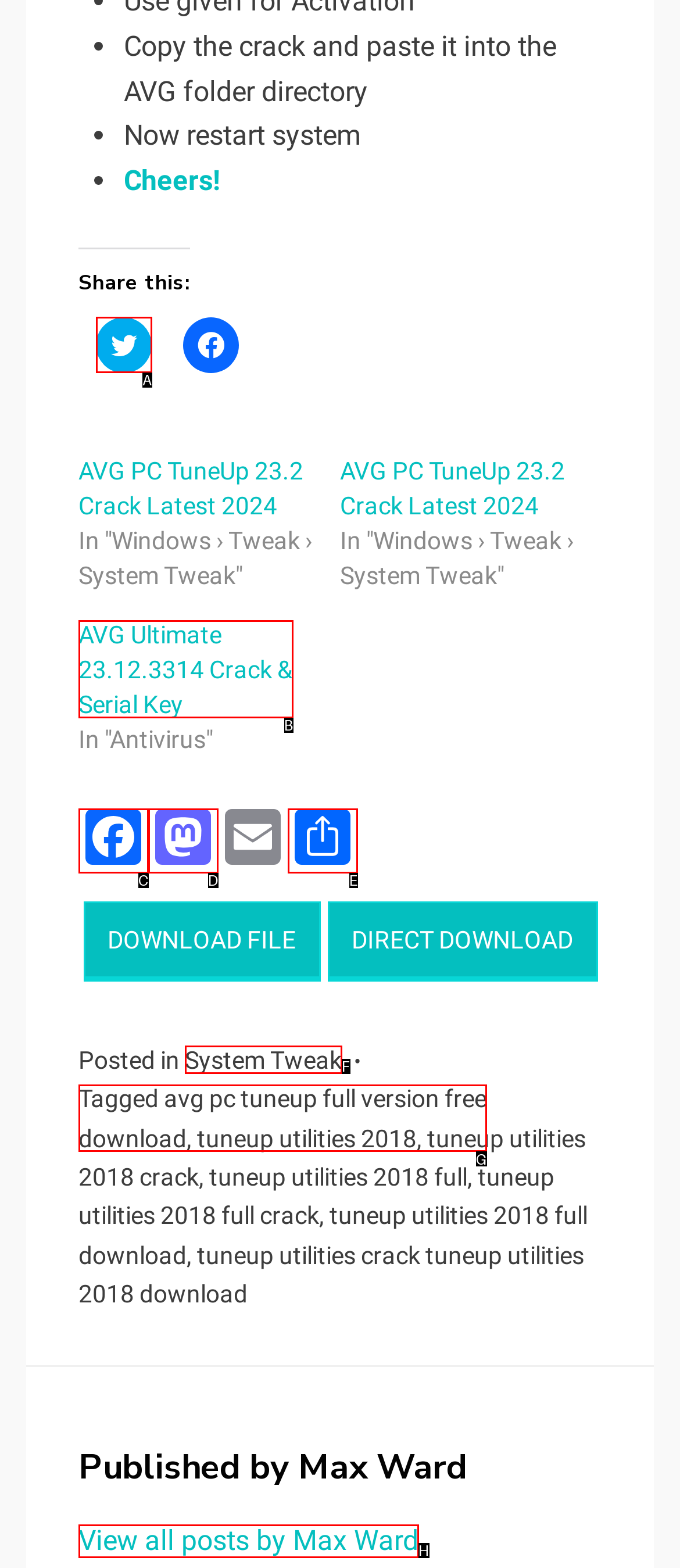Given the description: Facebook, identify the HTML element that fits best. Respond with the letter of the correct option from the choices.

C